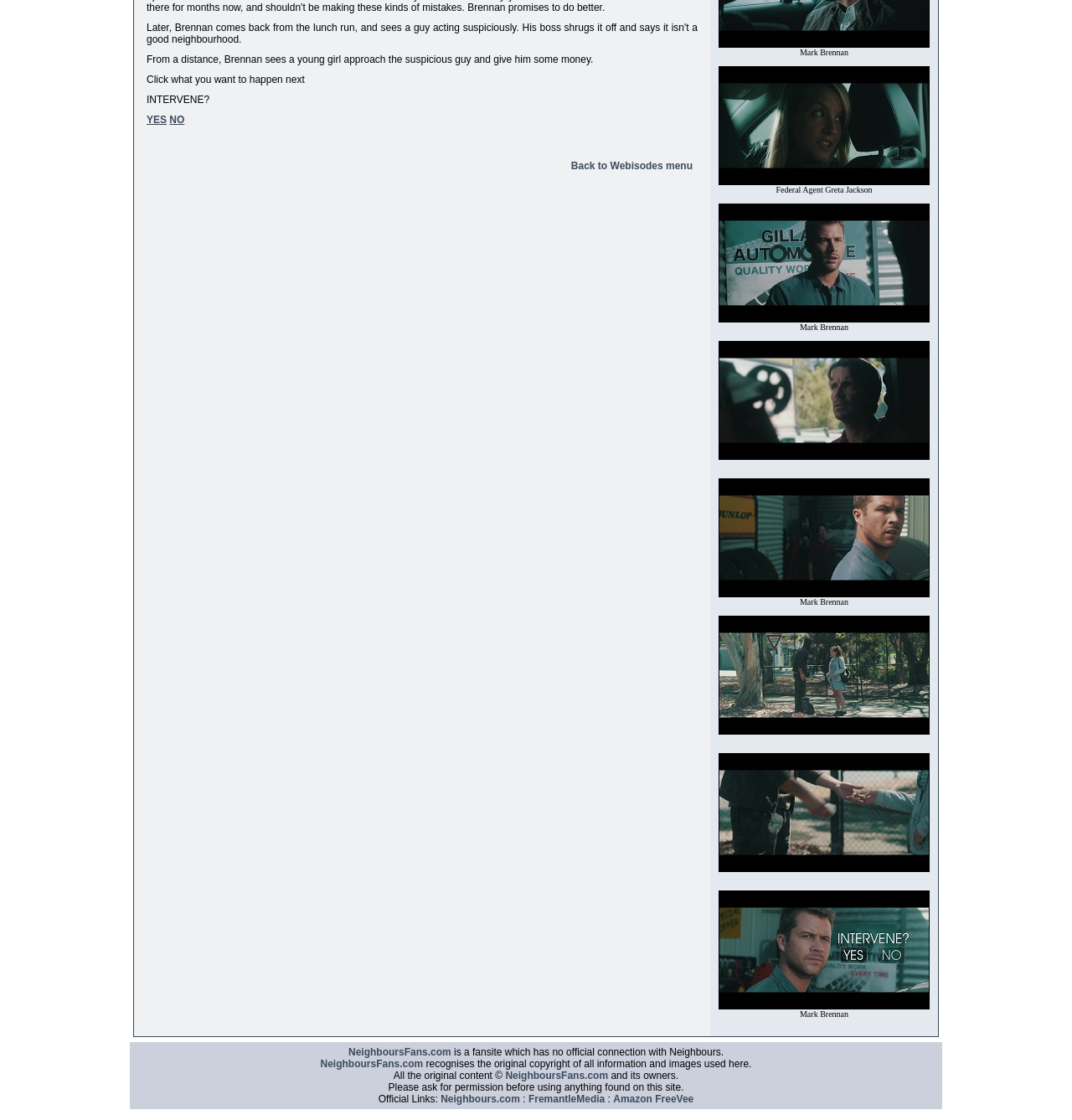Identify the bounding box coordinates of the HTML element based on this description: "About".

None